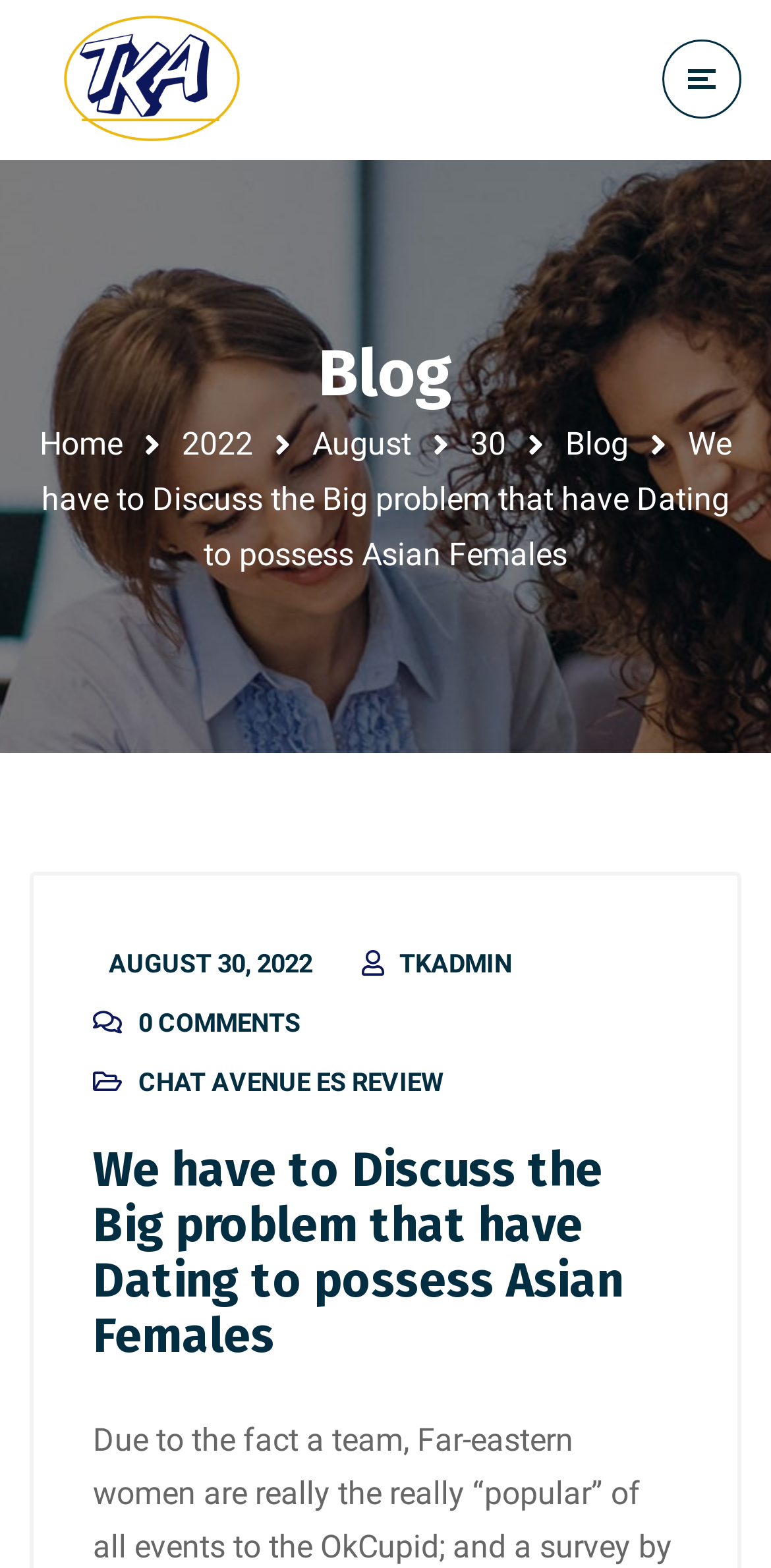Bounding box coordinates are specified in the format (top-left x, top-left y, bottom-right x, bottom-right y). All values are floating point numbers bounded between 0 and 1. Please provide the bounding box coordinate of the region this sentence describes: Home

[0.051, 0.271, 0.159, 0.295]